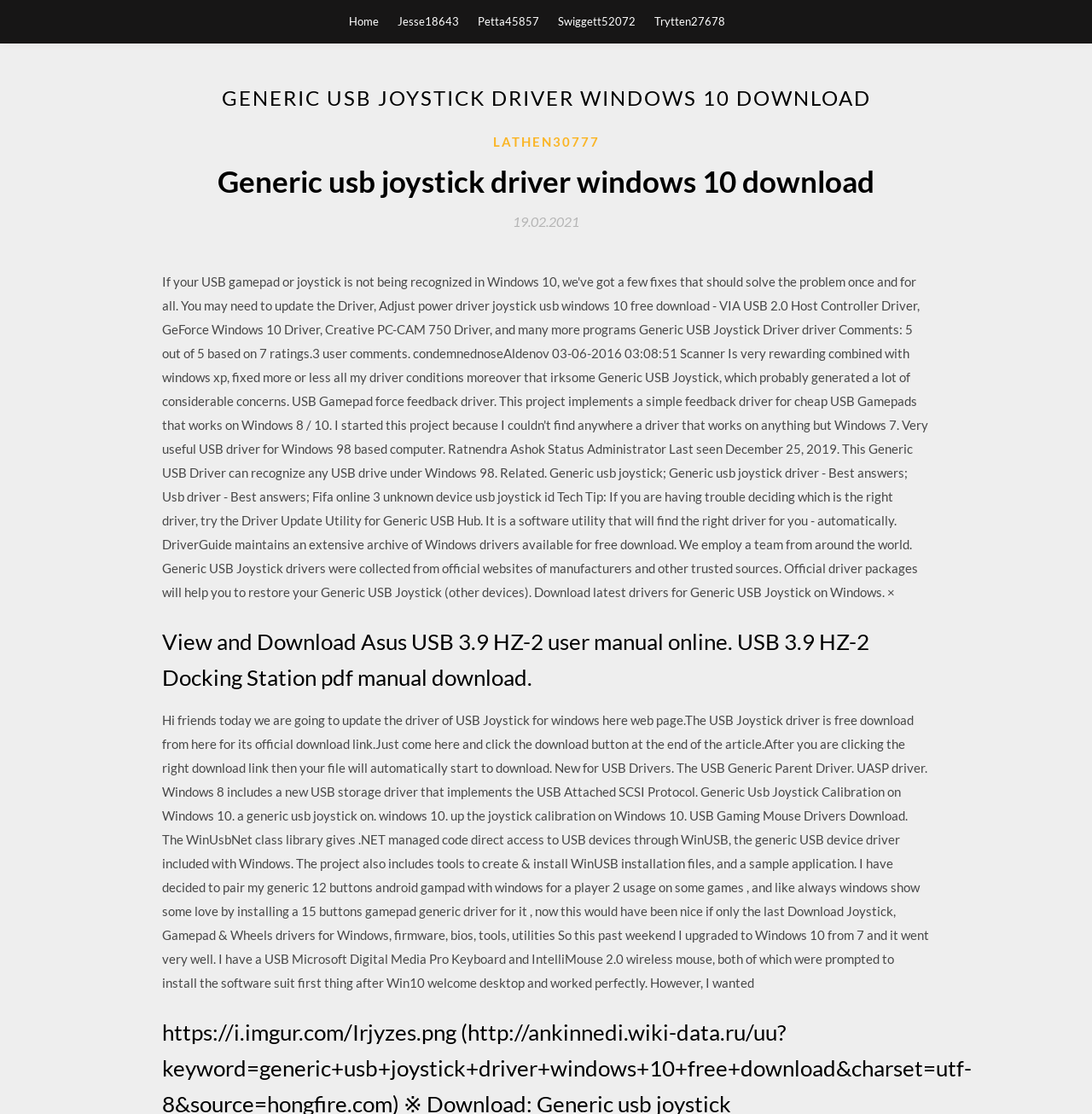Please provide the bounding box coordinates for the element that needs to be clicked to perform the following instruction: "Click the GENERIC USB JOYSTICK DRIVER WINDOWS 10 DOWNLOAD heading". The coordinates should be given as four float numbers between 0 and 1, i.e., [left, top, right, bottom].

[0.148, 0.073, 0.852, 0.103]